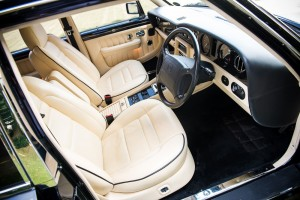Break down the image and describe every detail you can observe.

The image showcases the luxurious interior of a Bentley Turbo S, specifically the model 73 of 75 SCH56860. The cabin features a refined aesthetic with plush, cream-colored leather seats that provide both comfort and style. The layout is spacious, emphasizing the car's opulence, with ergonomic seating for the driver and front passenger. 

The instrument panel is elegantly designed, and a classic steering wheel dominates the center, indicating the car’s high-performance pedigree. Various control panels and features are integrated seamlessly into the dashboard, reflecting attention to detail and quality craftsmanship typical of Bentley vehicles. The overall ambiance exudes luxury, making it a remarkable setting for both driving enthusiasts and those who appreciate fine automobiles.